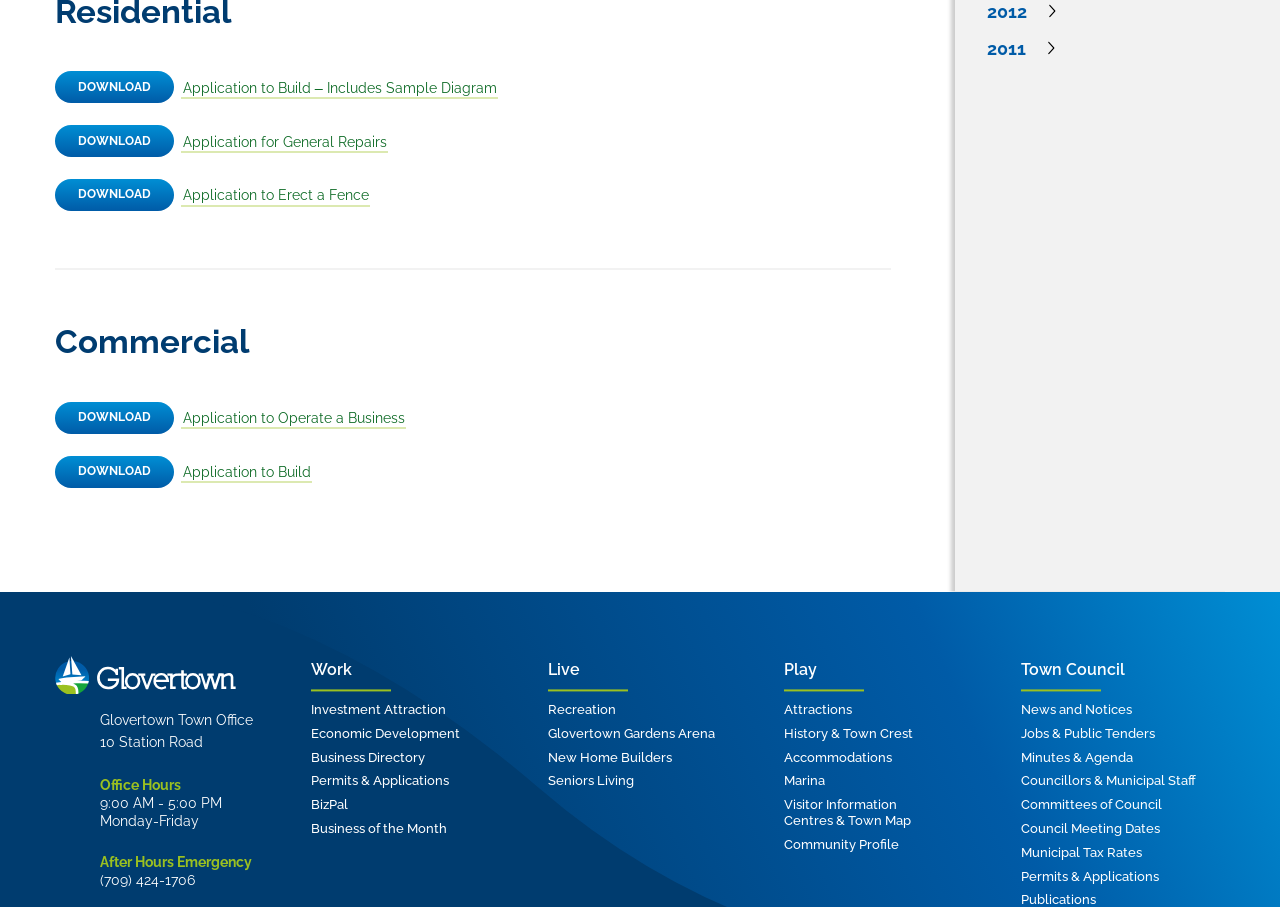What is the address of Glovertown Town Office?
Respond to the question with a single word or phrase according to the image.

10 Station Road